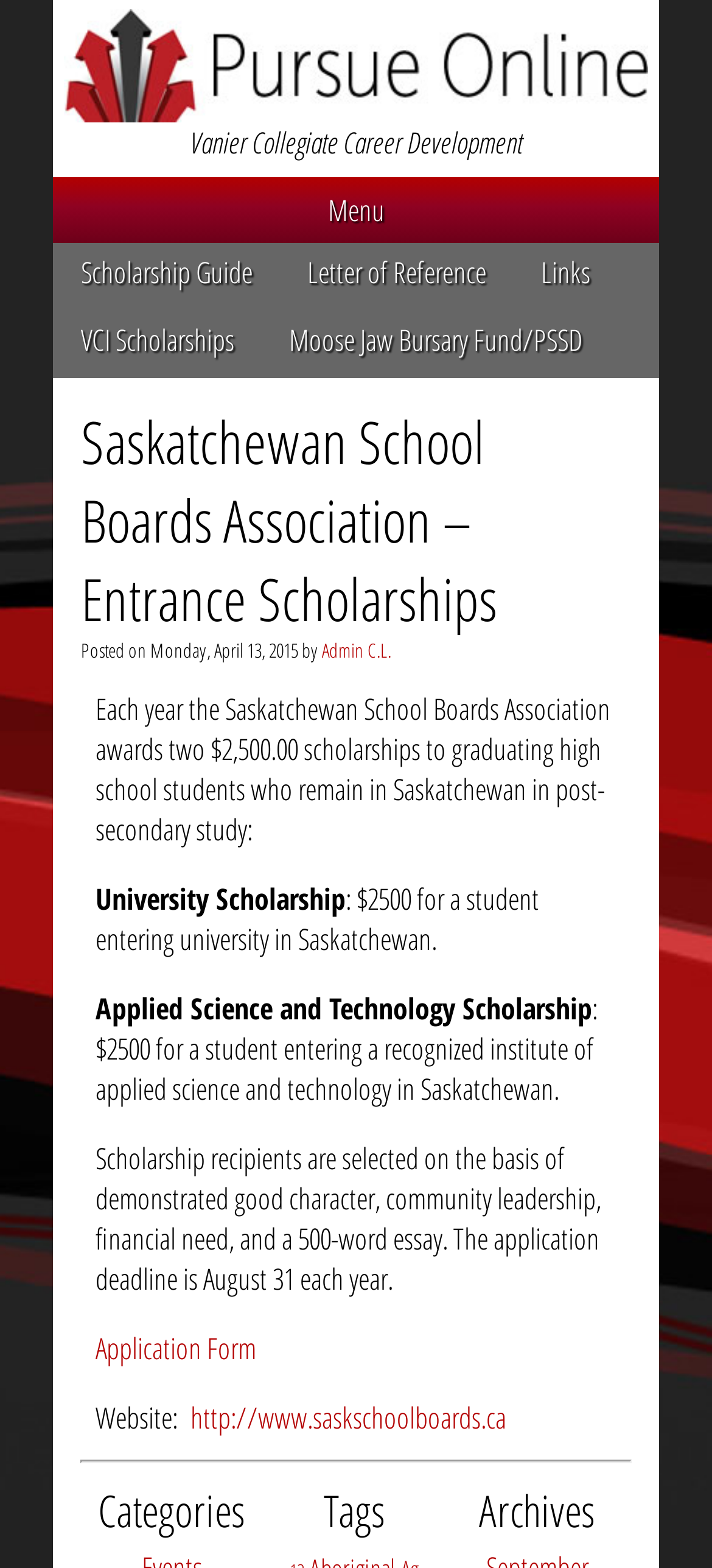Please specify the bounding box coordinates of the region to click in order to perform the following instruction: "View Scholarship Guide".

[0.113, 0.161, 0.354, 0.186]